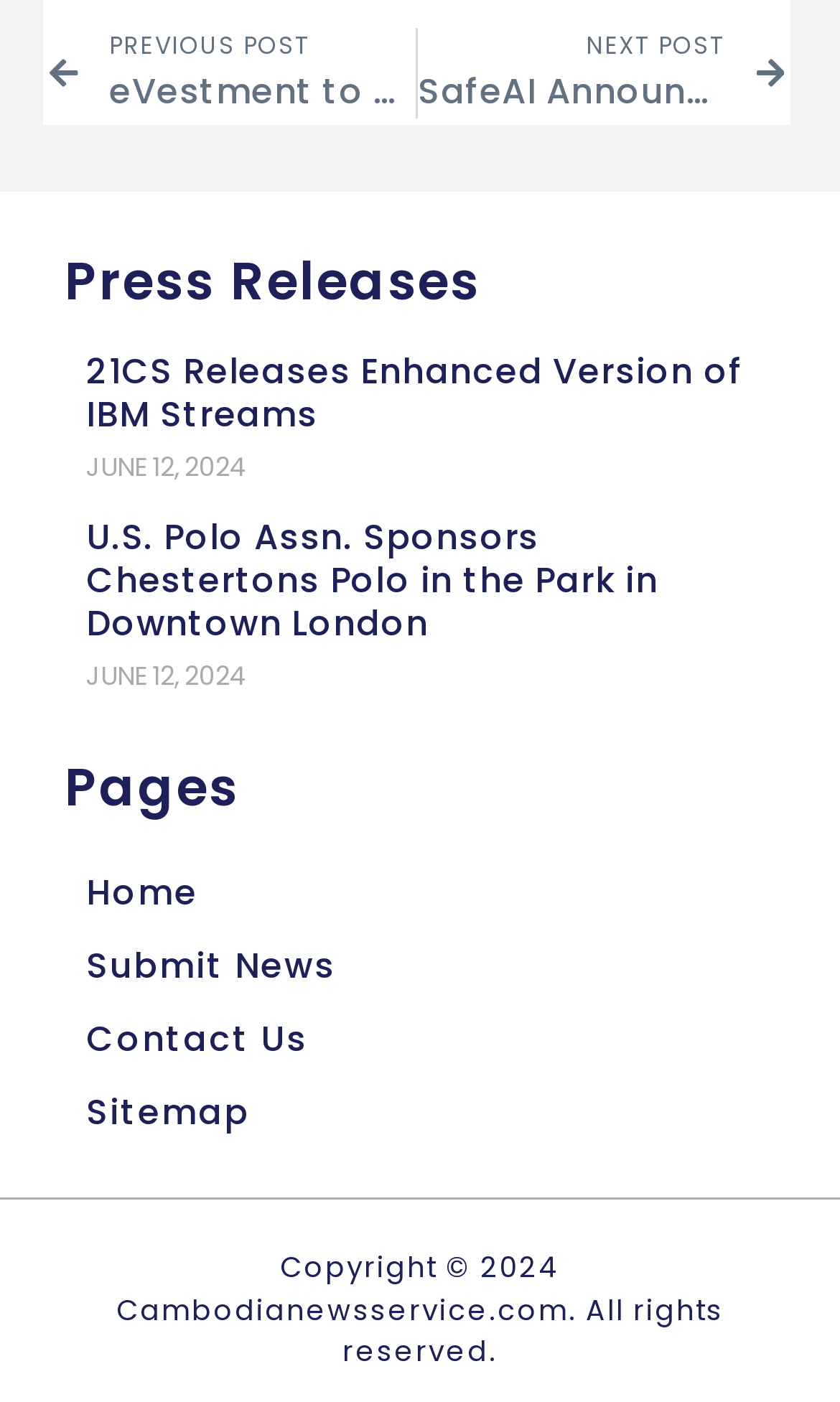Please respond in a single word or phrase: 
What is the purpose of the 'Submit News' link?

To submit news